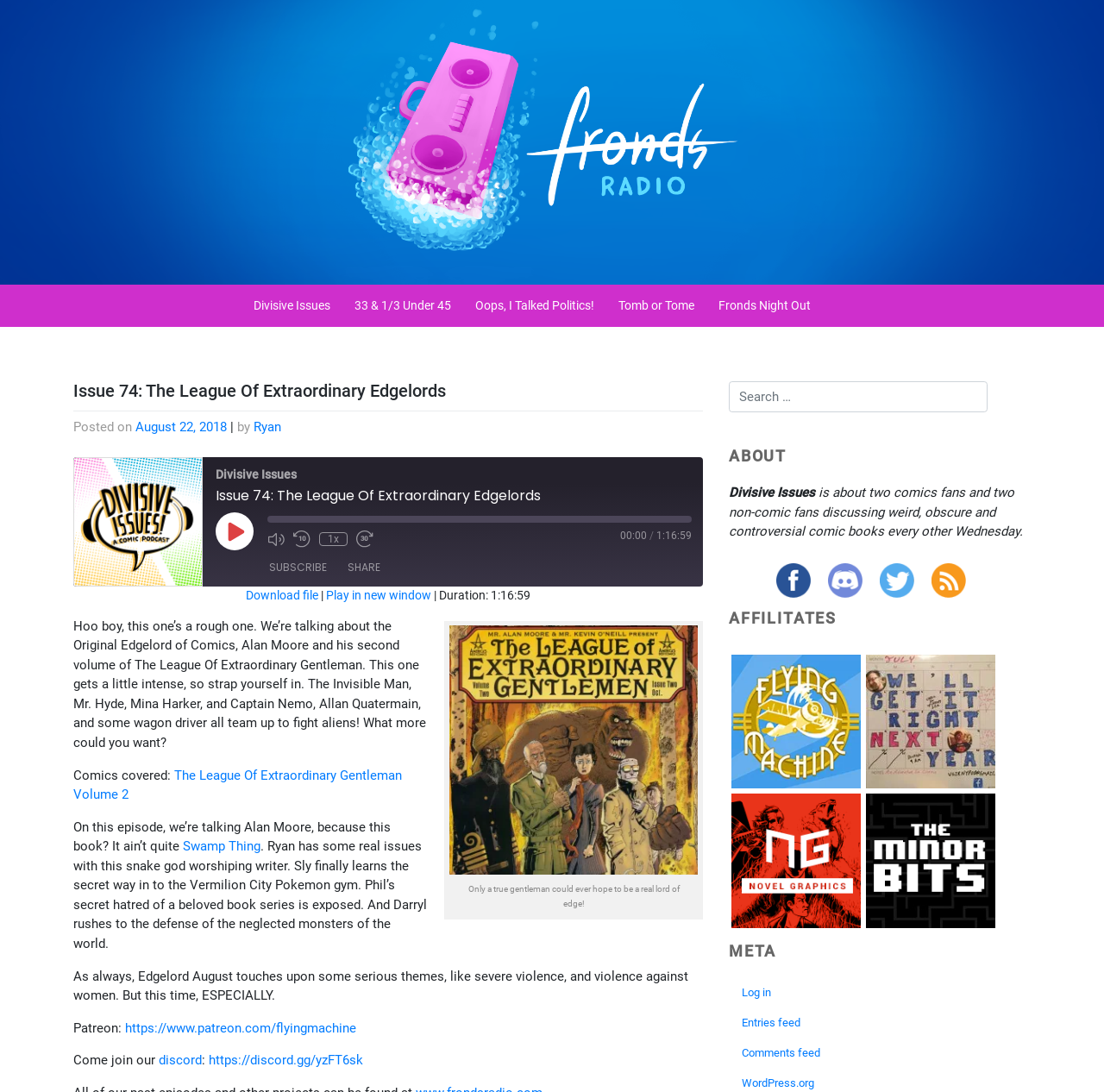Identify the bounding box coordinates of the part that should be clicked to carry out this instruction: "Download file".

[0.223, 0.539, 0.288, 0.551]